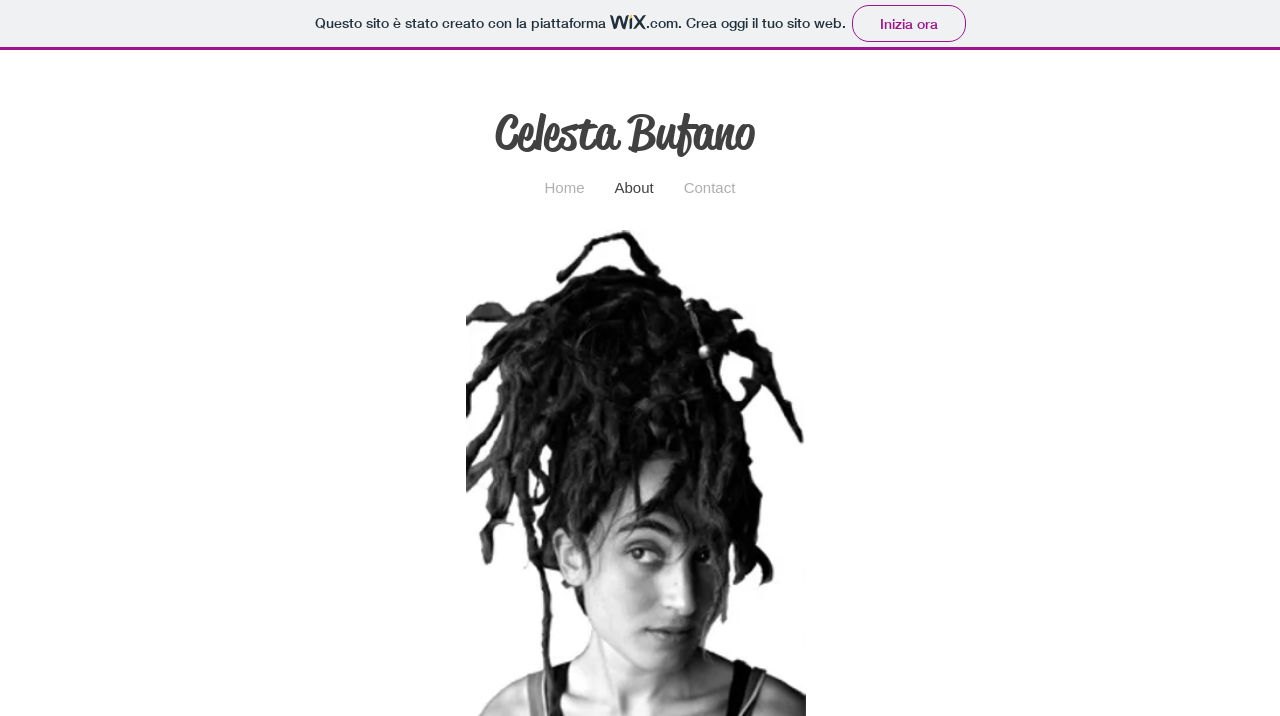Please find the bounding box coordinates in the format (top-left x, top-left y, bottom-right x, bottom-right y) for the given element description. Ensure the coordinates are floating point numbers between 0 and 1. Description: Celesta Bufano

[0.32, 0.165, 0.59, 0.218]